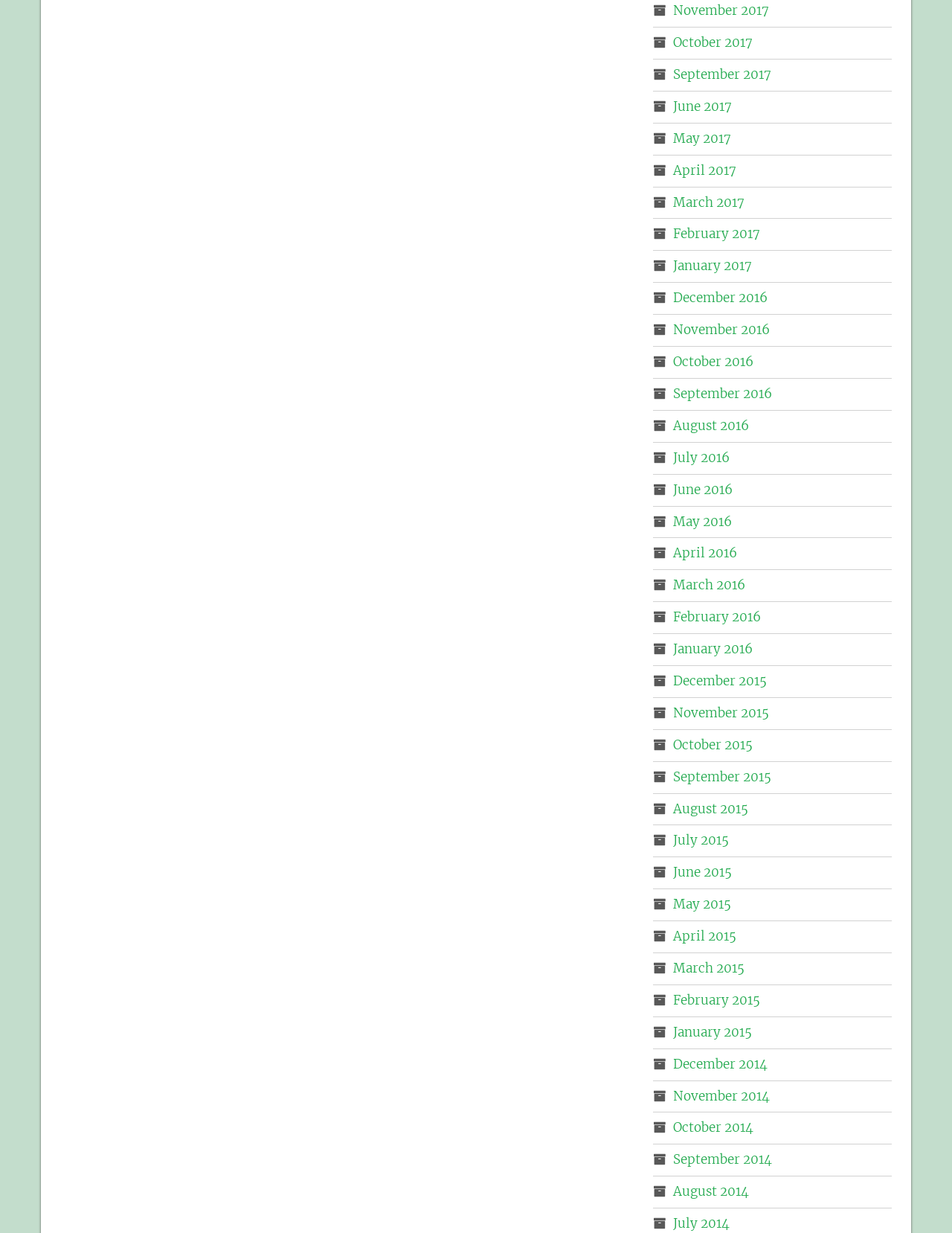Can you find the bounding box coordinates for the element that needs to be clicked to execute this instruction: "View October 2016"? The coordinates should be given as four float numbers between 0 and 1, i.e., [left, top, right, bottom].

[0.707, 0.287, 0.791, 0.3]